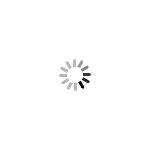Describe every significant element in the image thoroughly.

The image depicts a 'Lugworm casts,' providing a visual context for understanding one of the key baits in fishing for sea bass. Accompanying the image is the caption "Home of the Lugworm: What Are Sea Bass Feeding On?" which emphasizes the significance of lugworms as a favored choice among anglers targeting sea bass. The image and its caption are situated within a broader article discussing various types of bait, with a focus on worms and shellfish used in bass fishing. This section aims to inform readers about effective fishing strategies and the types of organisms that attract sea bass, highlighting the ecological relationships within this scenario.